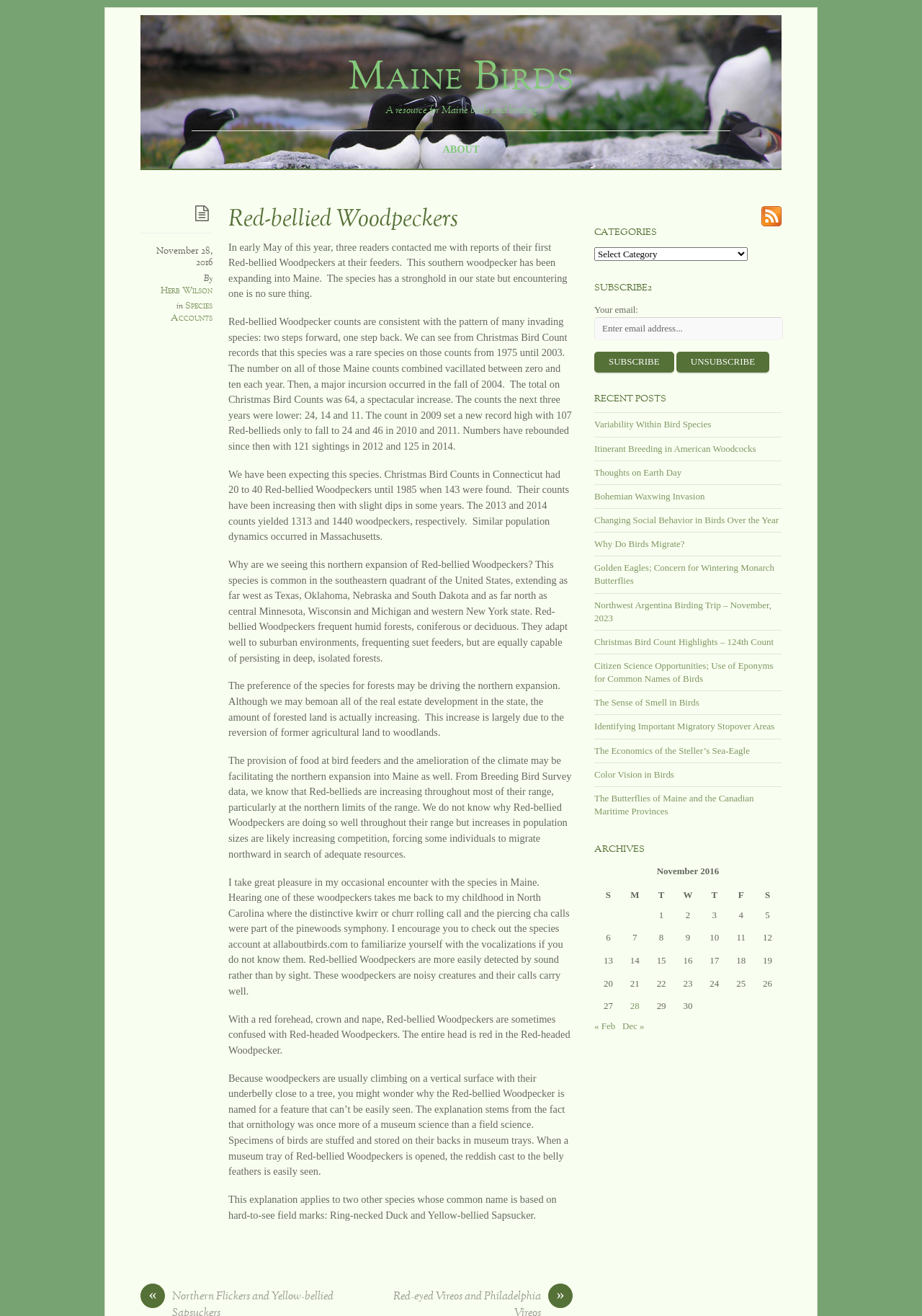Answer with a single word or phrase: 
What is the category of the article 'Variability Within Bird Species'?

Species Accounts